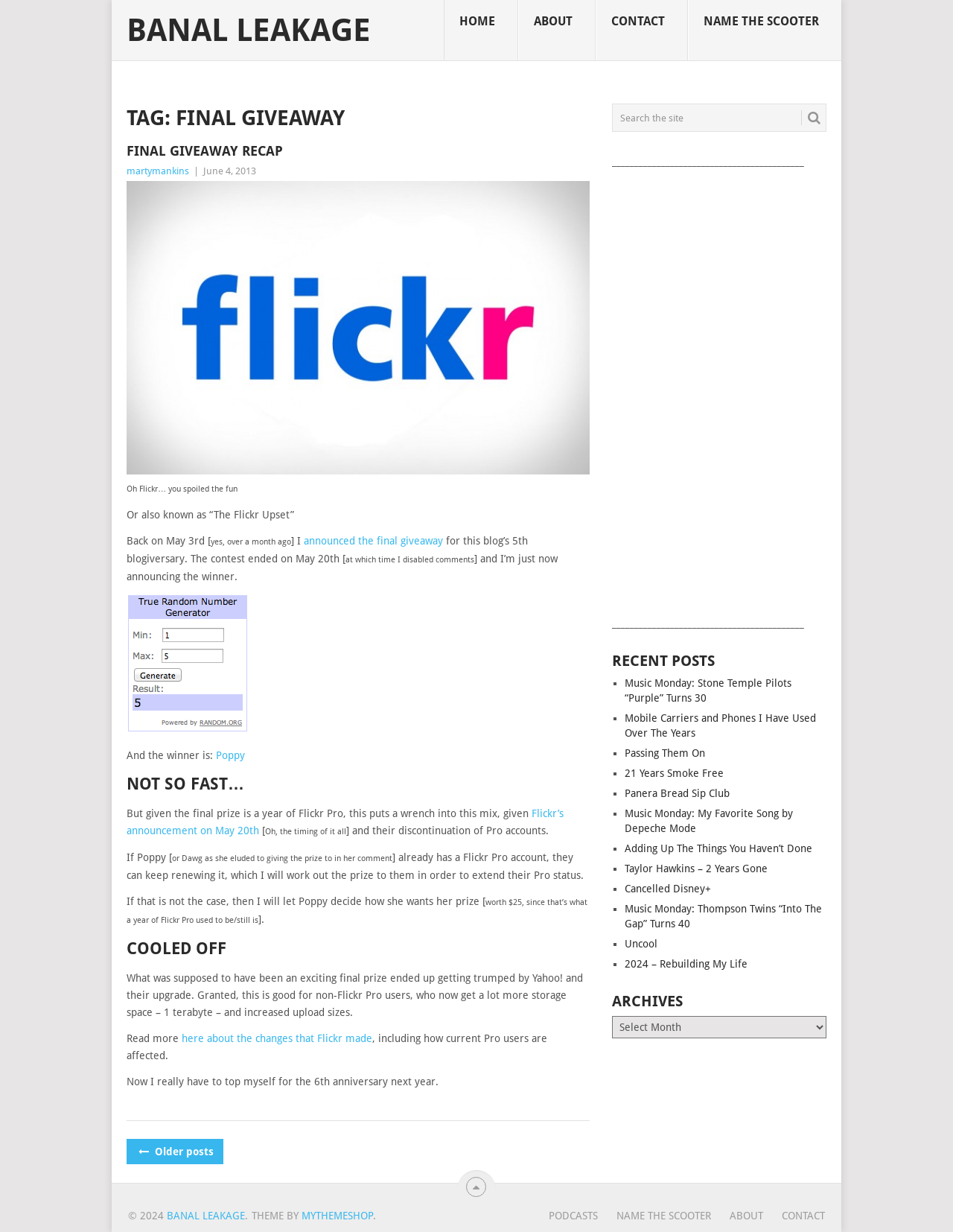Identify the bounding box coordinates for the UI element described by the following text: "Passing Them On". Provide the coordinates as four float numbers between 0 and 1, in the format [left, top, right, bottom].

[0.656, 0.606, 0.74, 0.616]